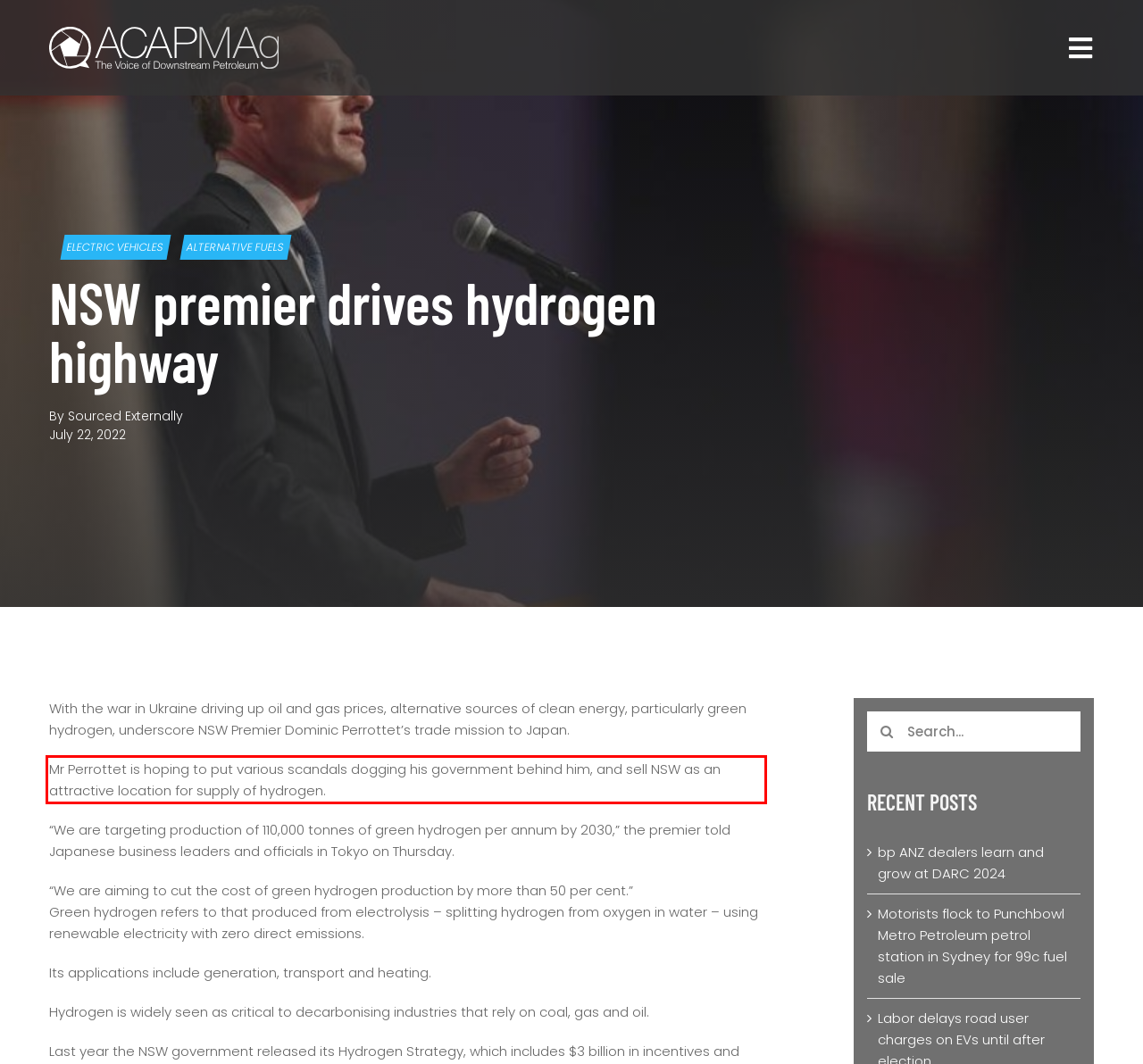Please identify and extract the text content from the UI element encased in a red bounding box on the provided webpage screenshot.

Mr Perrottet is hoping to put various scandals dogging his government behind him, and sell NSW as an attractive location for supply of hydrogen.